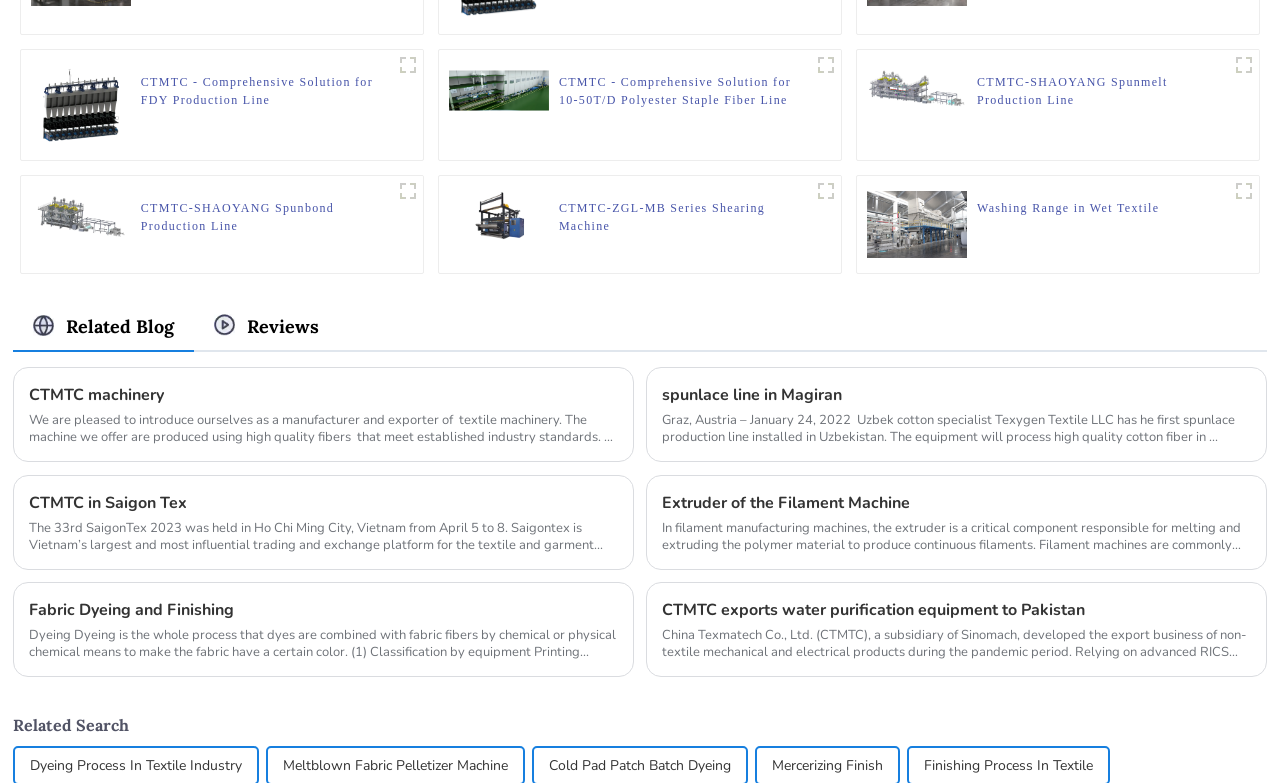Please locate the bounding box coordinates of the element that should be clicked to complete the given instruction: "Explore the CTMTC exports water purification equipment to Pakistan".

[0.517, 0.764, 0.978, 0.795]